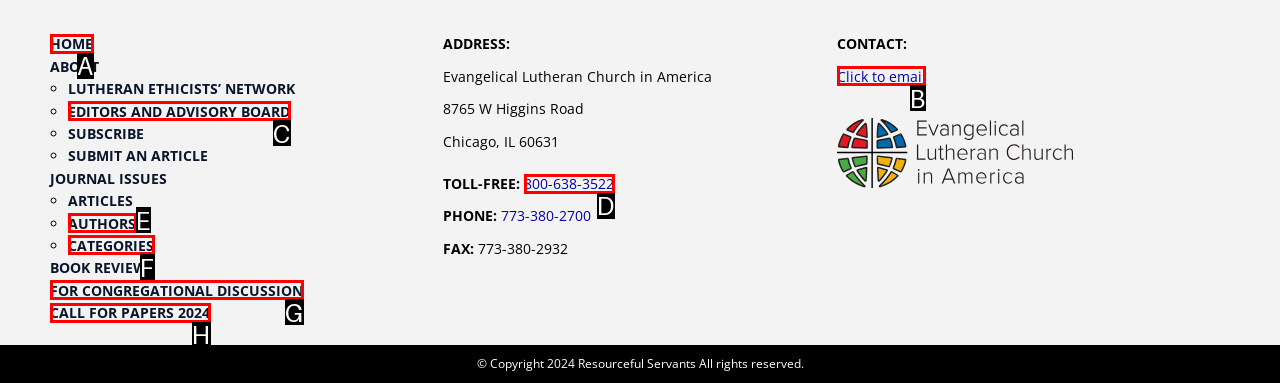Find the HTML element to click in order to complete this task: Click to email
Answer with the letter of the correct option.

B